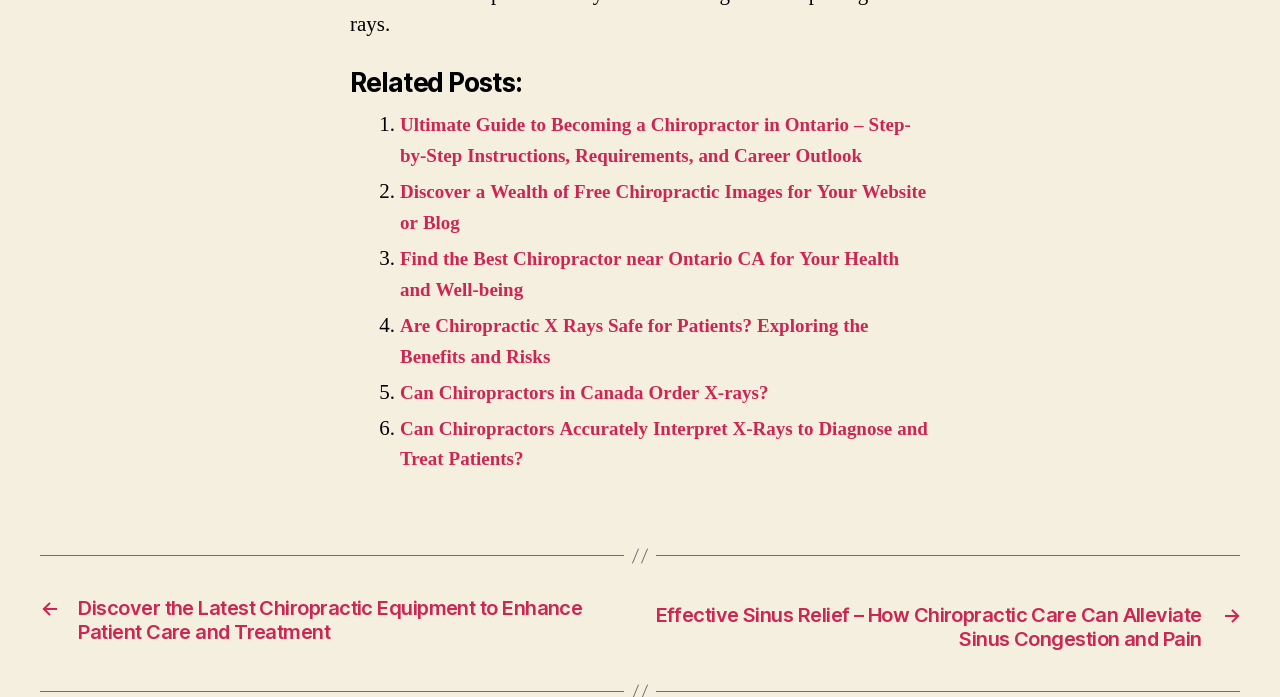Where are the last two links located?
Provide a short answer using one word or a brief phrase based on the image.

Bottom of the page